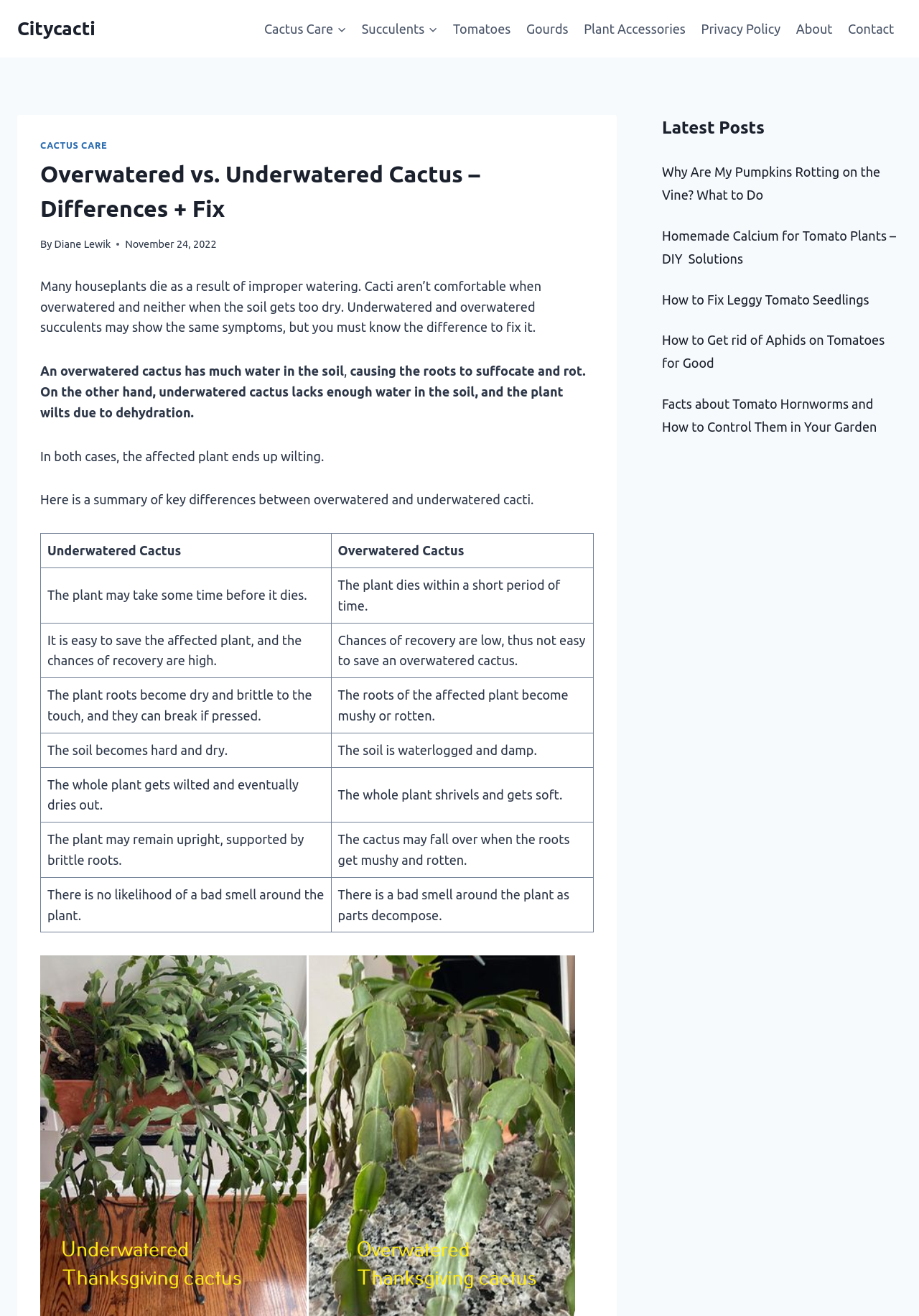Analyze the image and answer the question with as much detail as possible: 
How many rows are in the table comparing overwatered and underwatered cacti?

The table comparing overwatered and underwatered cacti has 7 rows, each describing a different characteristic of the two conditions.